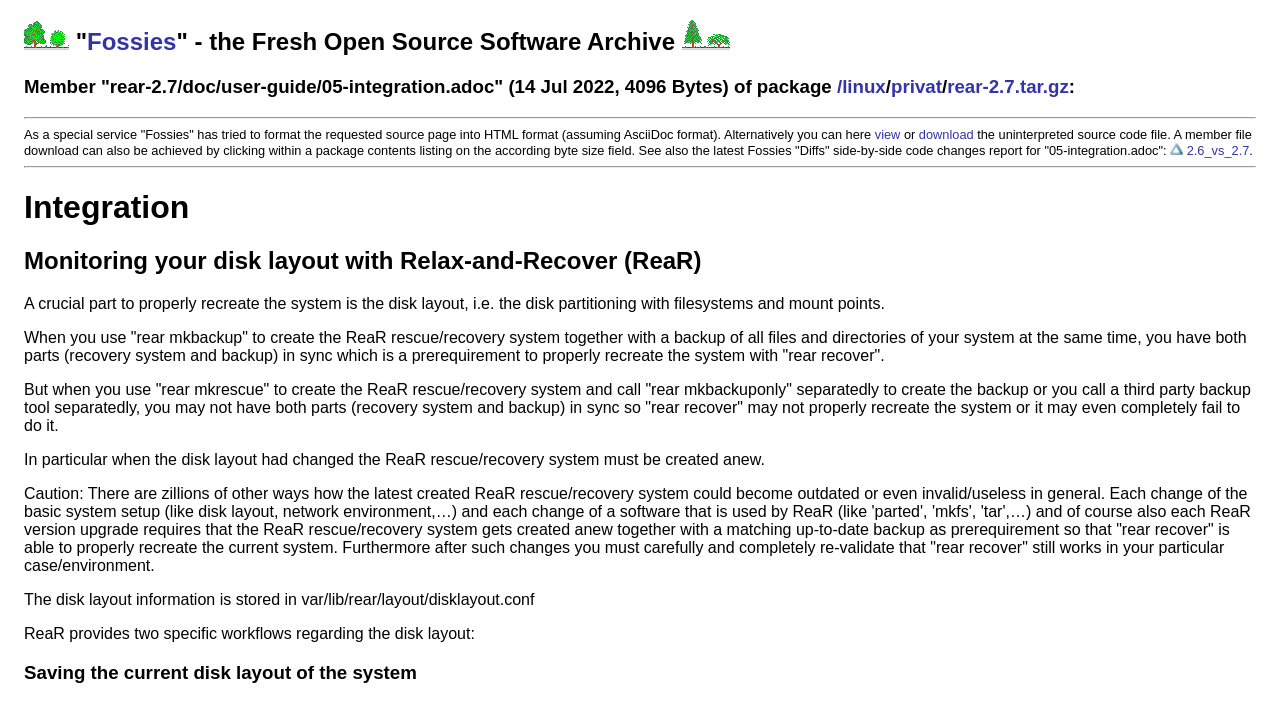Specify the bounding box coordinates of the element's region that should be clicked to achieve the following instruction: "Click on the Fossies link". The bounding box coordinates consist of four float numbers between 0 and 1, in the format [left, top, right, bottom].

[0.068, 0.04, 0.138, 0.078]